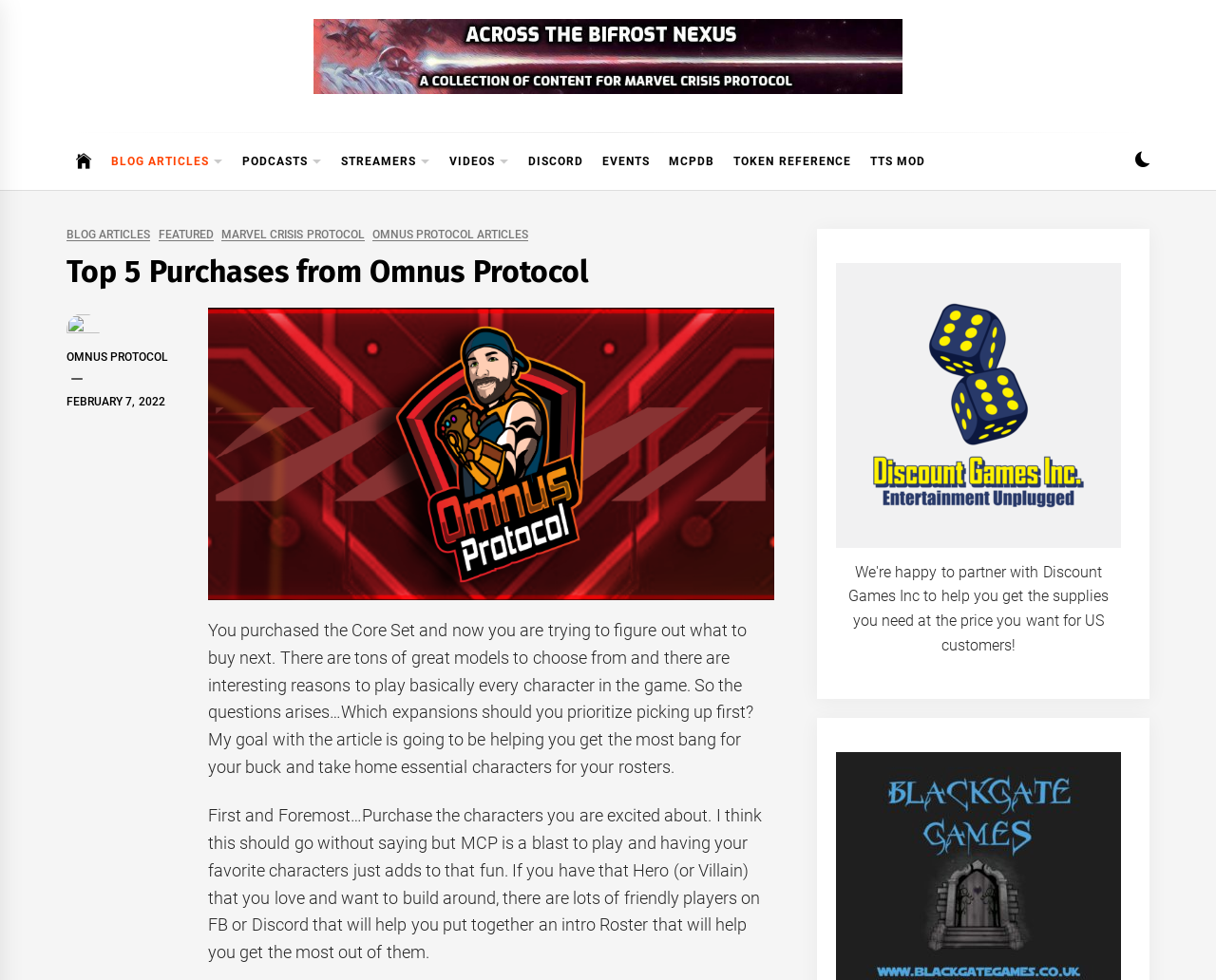Identify and extract the heading text of the webpage.

Top 5 Purchases from Omnus Protocol